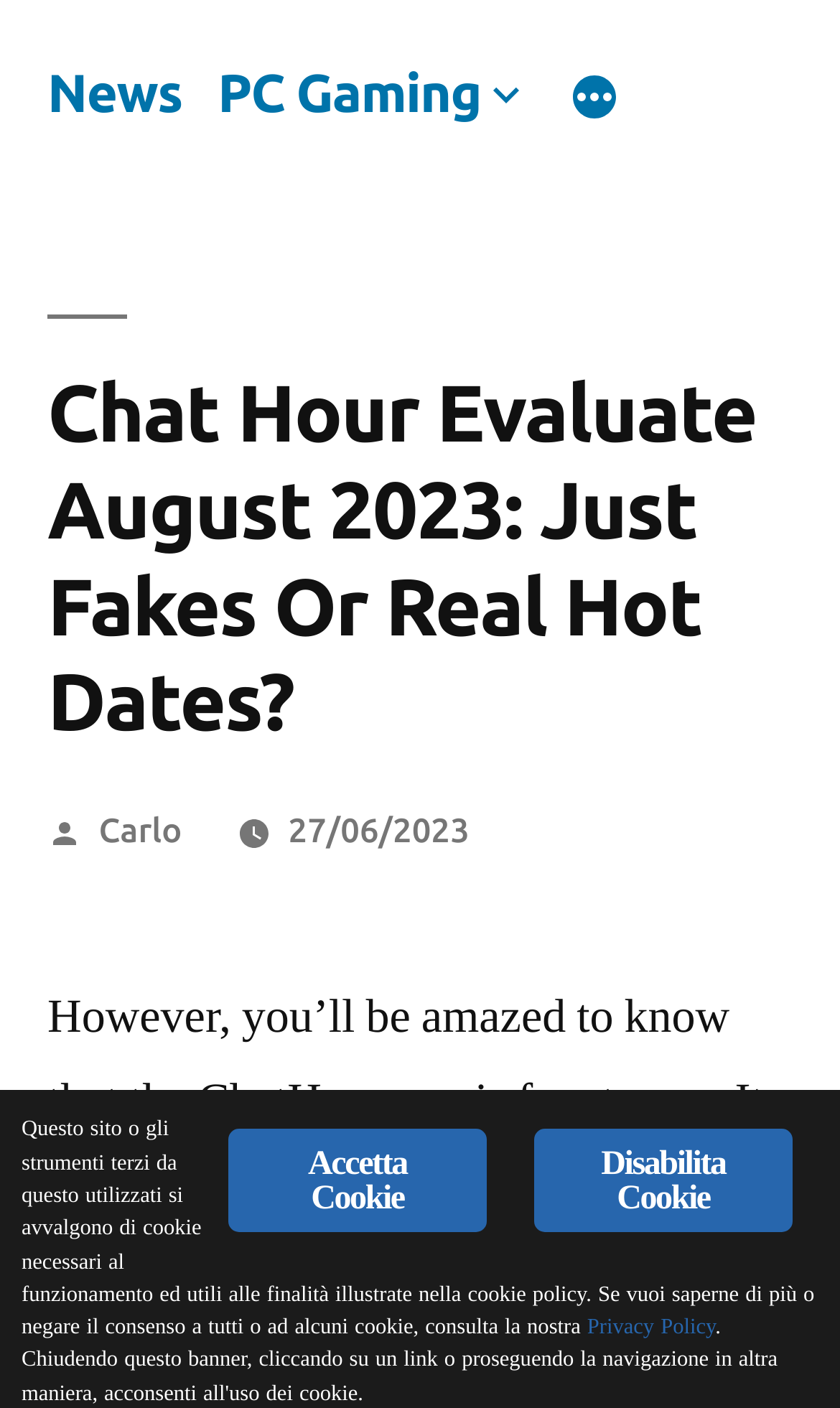Find the bounding box of the UI element described as: "parent_node: PC Gaming". The bounding box coordinates should be given as four float values between 0 and 1, i.e., [left, top, right, bottom].

[0.573, 0.043, 0.634, 0.089]